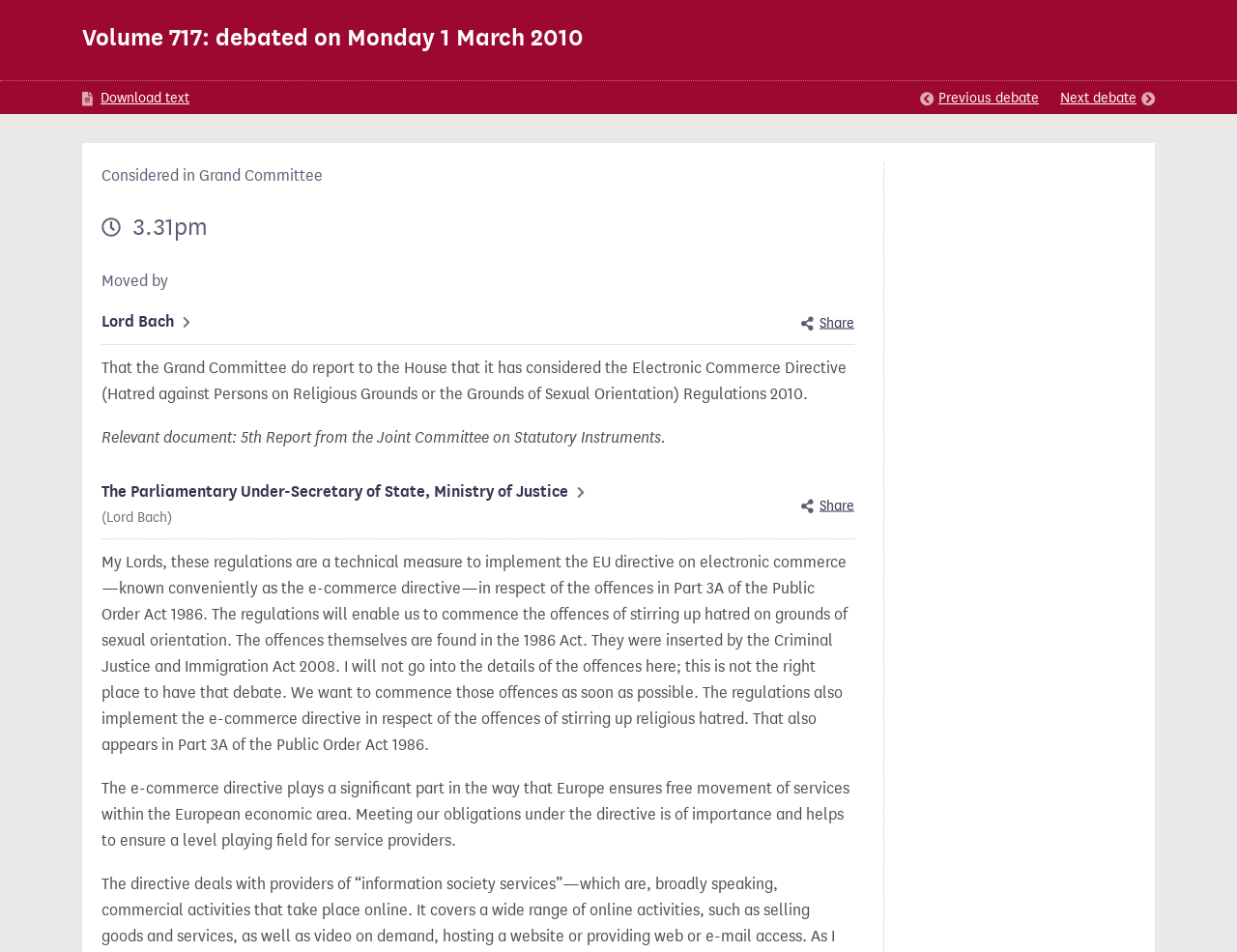Determine the bounding box coordinates of the UI element described below. Use the format (top-left x, top-left y, bottom-right x, bottom-right y) with floating point numbers between 0 and 1: parent_node: Filter: aria-label="Search Field" placeholder="Search"

None